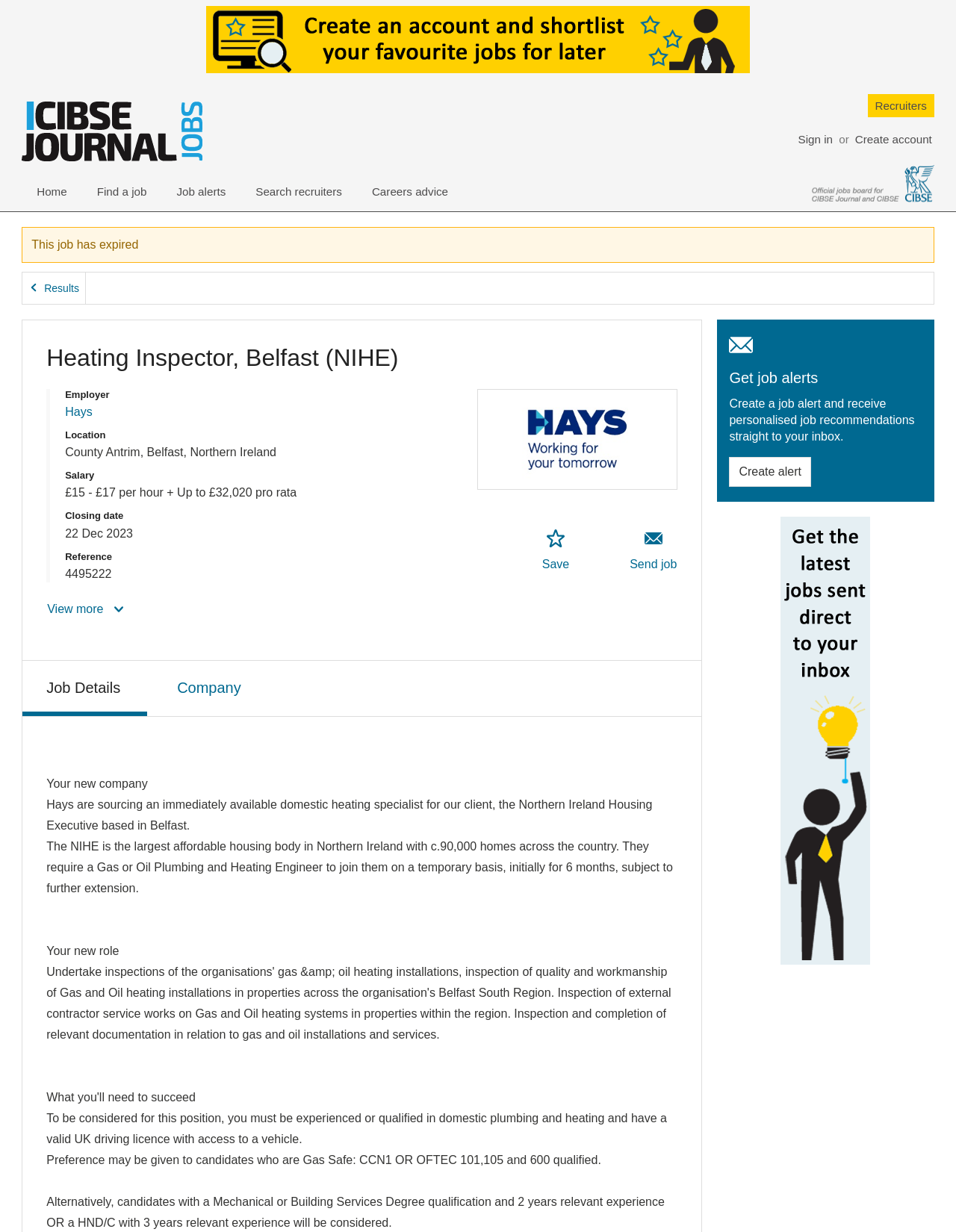Pinpoint the bounding box coordinates of the area that should be clicked to complete the following instruction: "Create alert". The coordinates must be given as four float numbers between 0 and 1, i.e., [left, top, right, bottom].

[0.763, 0.371, 0.848, 0.395]